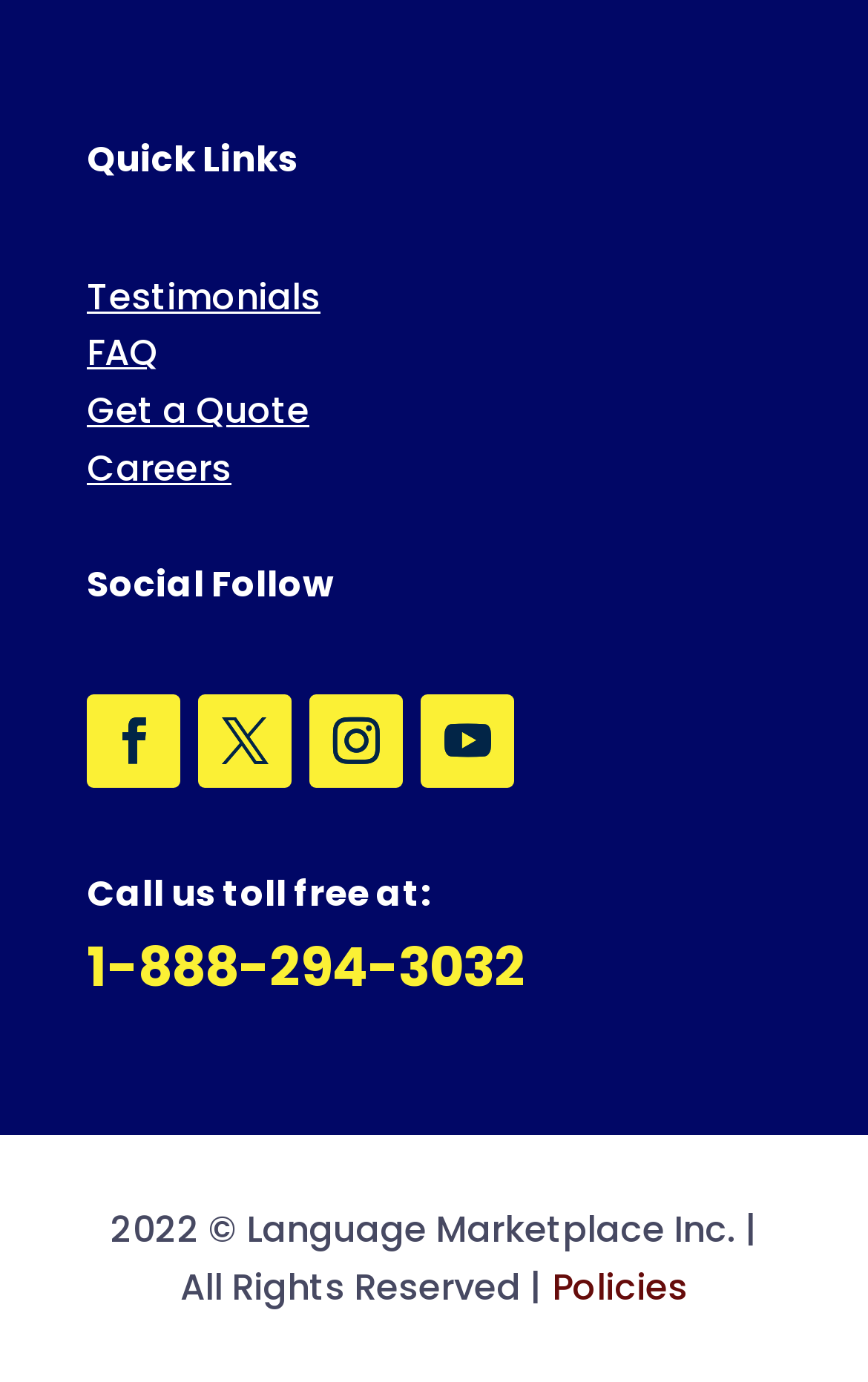Pinpoint the bounding box coordinates of the clickable element to carry out the following instruction: "Click on Testimonials."

[0.1, 0.196, 0.369, 0.233]